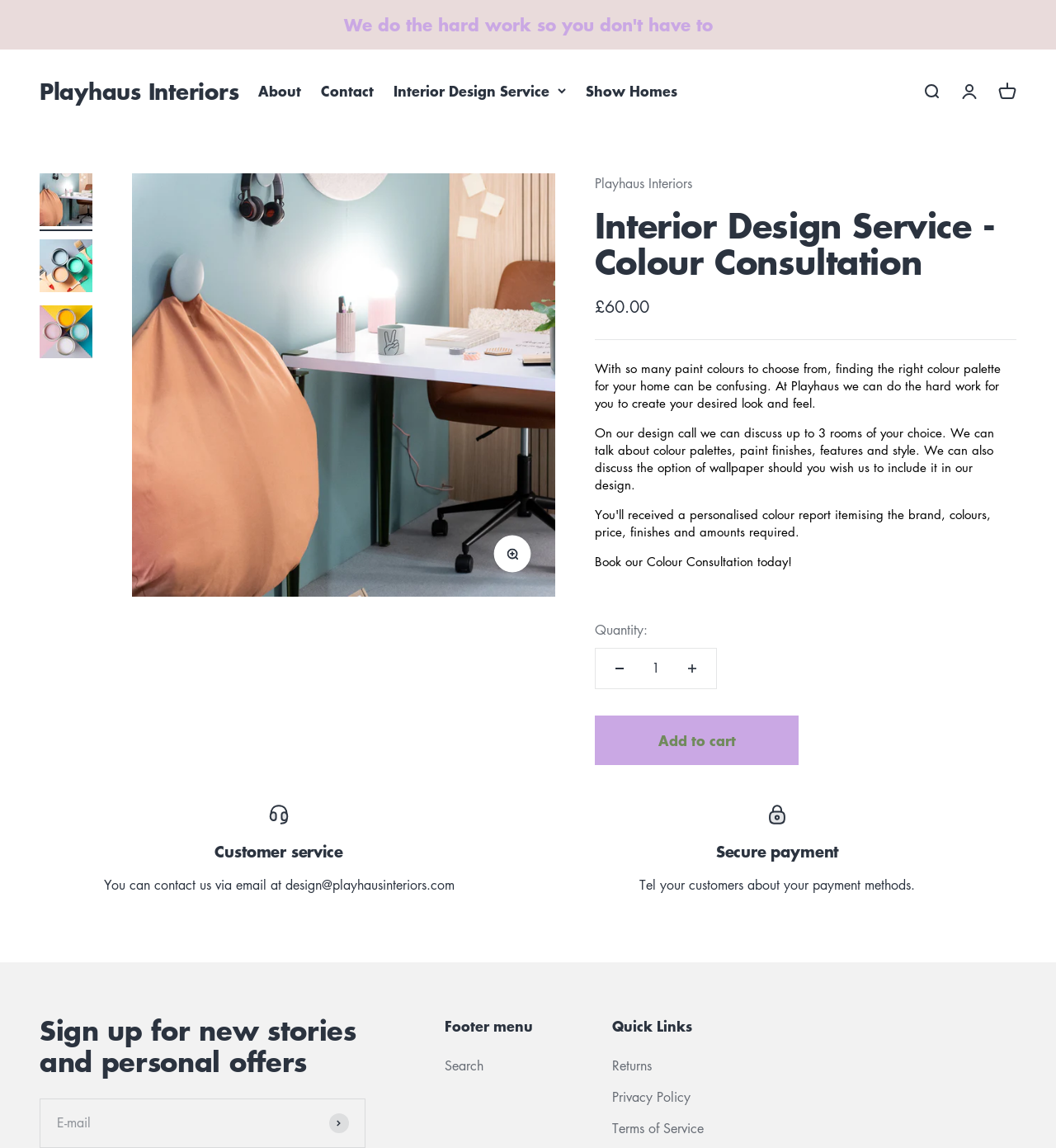Indicate the bounding box coordinates of the clickable region to achieve the following instruction: "Open search."

[0.873, 0.072, 0.891, 0.088]